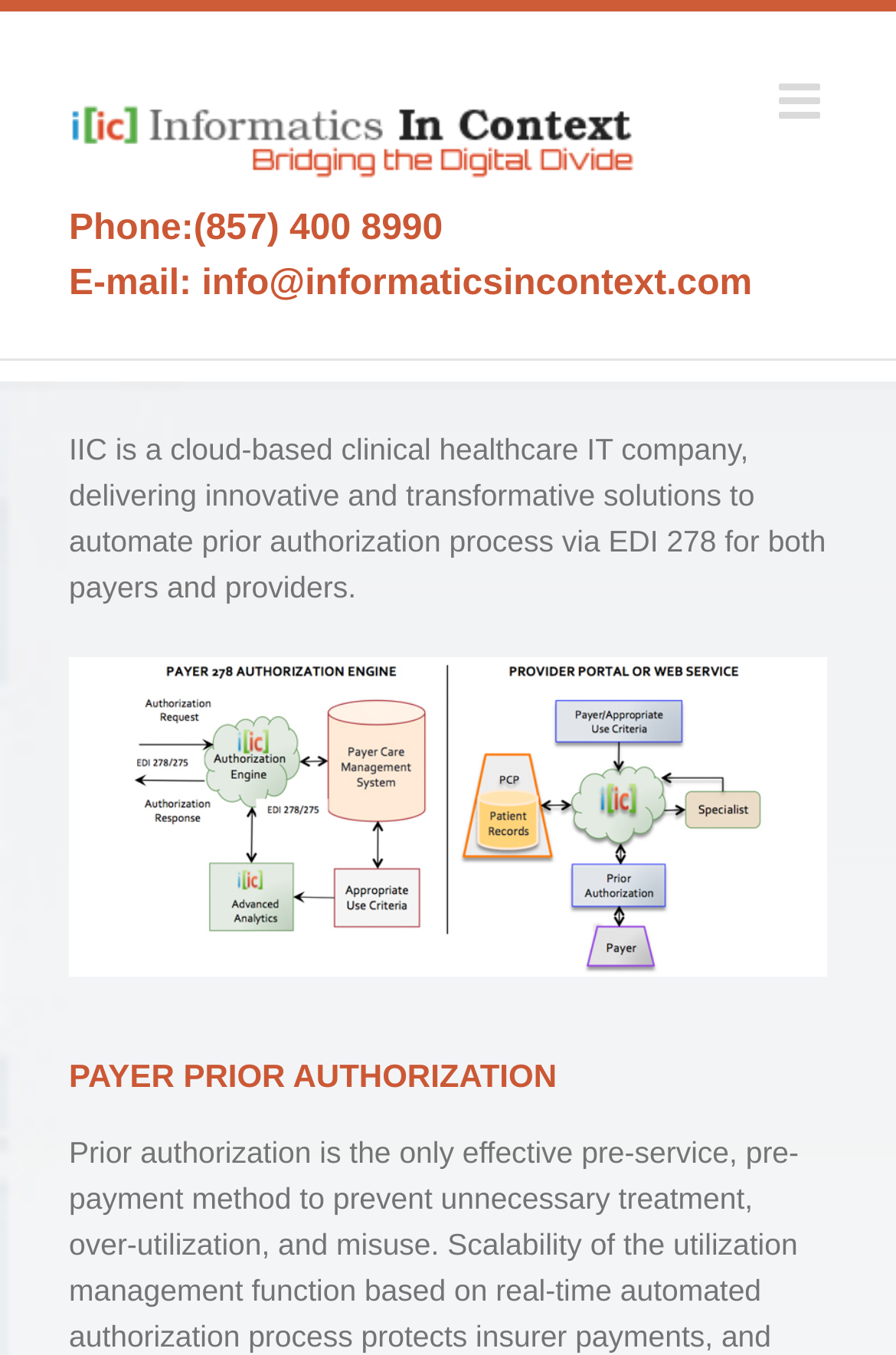What is the company's phone number?
Analyze the image and deliver a detailed answer to the question.

The phone number can be found in the top section of the webpage, next to the email address, in the format of 'Phone:(857) 400 8990 E-mail: info@informaticsincontext.com'.